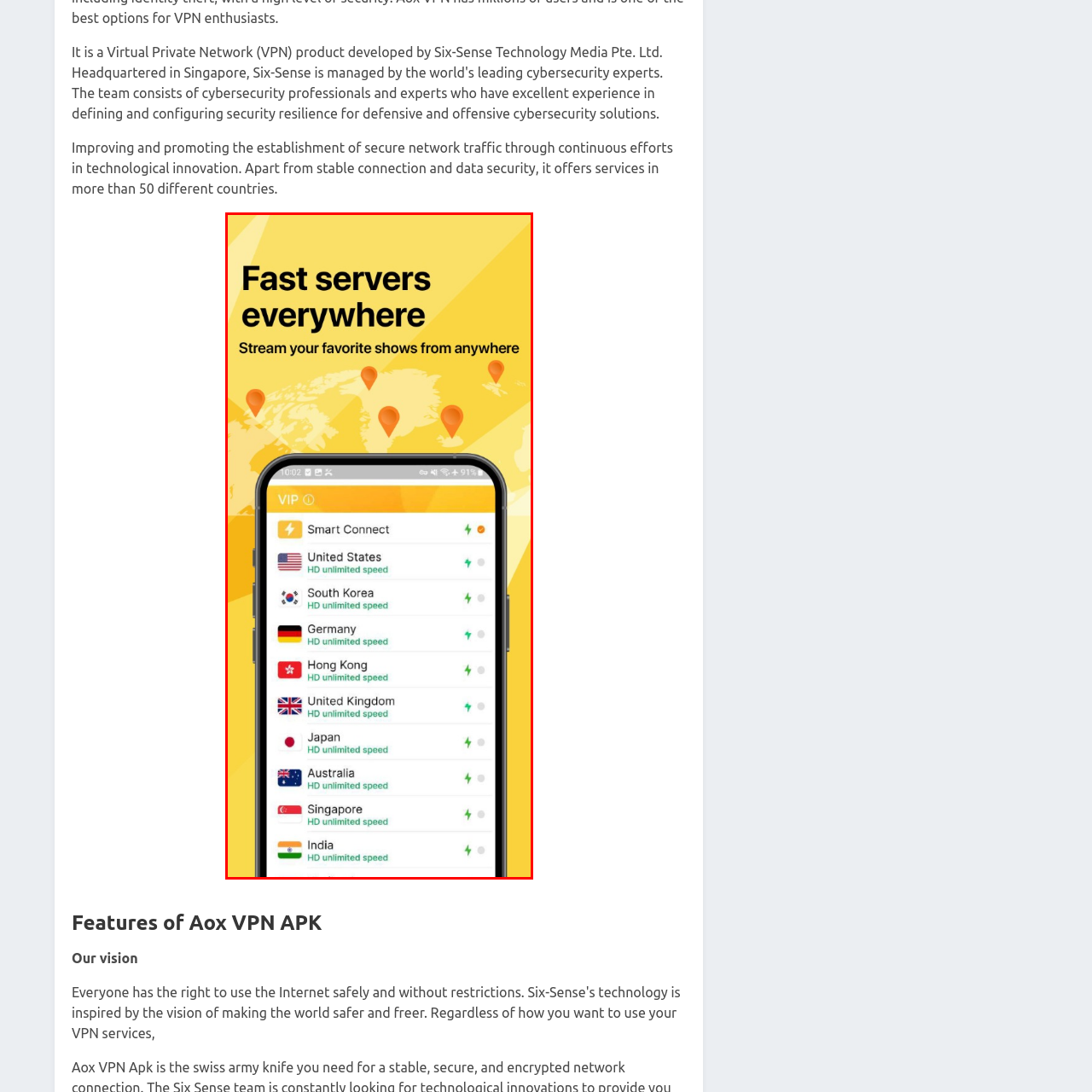Elaborate on the visual details of the image contained within the red boundary.

The image showcases the Aox VPN APK application interface displayed on a mobile device. The prominent title "Fast servers everywhere" highlights the app's ability to provide users with swift connectivity globally, enhancing their streaming experiences. Below the title, the subtitle "Stream your favorite shows from anywhere" emphasizes the app's focus on enabling access to content regardless of location.

The interface features a list of countries with corresponding service statuses, including the United States, South Korea, Germany, Hong Kong, United Kingdom, Japan, Australia, Singapore, and India, indicating HD unlimited speed for streaming. A distinctive "Smart Connect" option is also present, suggesting an automatic or optimized connection choice for users. The background is bright yellow, reinforcing a sense of energy and accessibility, while small icons representing each country's flag add a visual element that enhances user engagement and clarity regarding server locations.